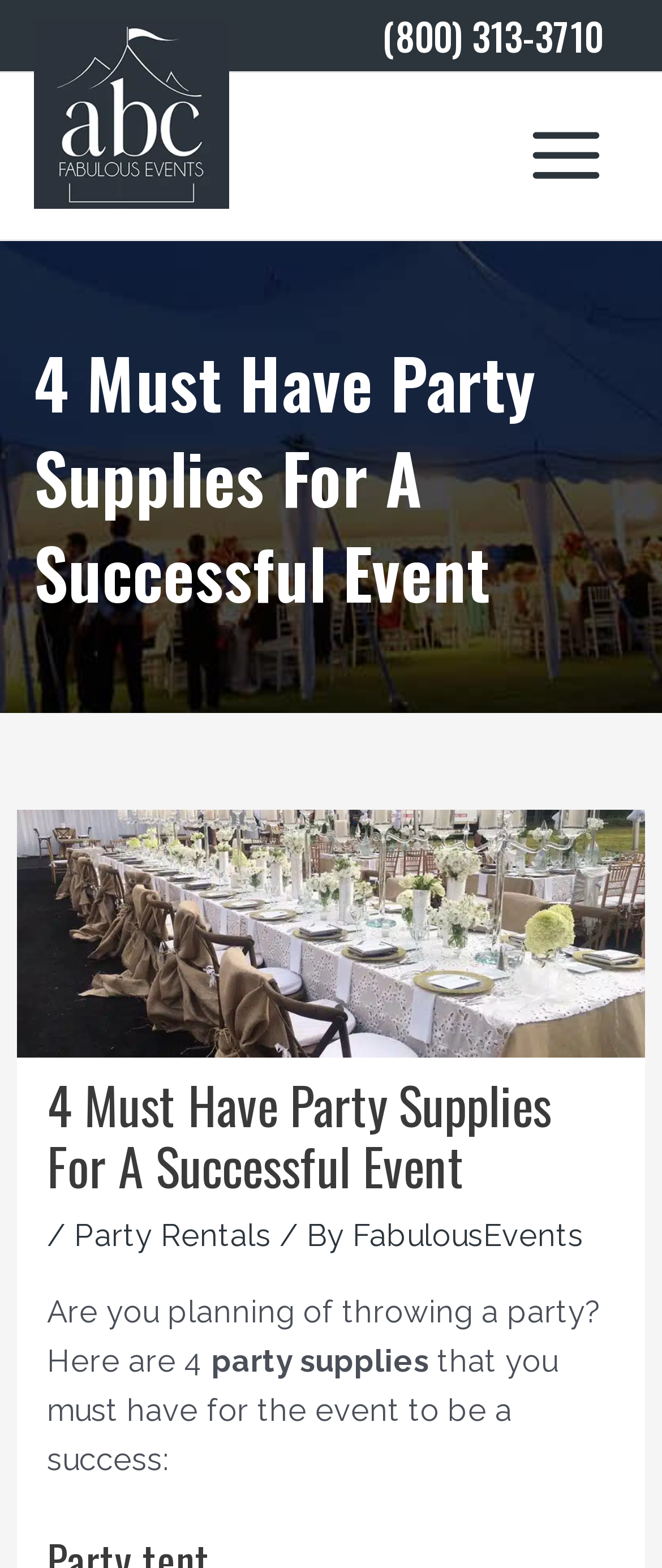How many party supplies are mentioned in the article?
Provide a detailed answer to the question, using the image to inform your response.

I found the number of party supplies by looking at the main heading of the article, which says '4 Must Have Party Supplies For A Successful Event'.